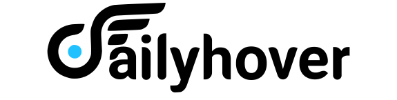Create an exhaustive description of the image.

The image features the logo of "Daily Hover," a news platform aimed at keeping readers informed about various topics. The design combines a stylized blue circle and a wing symbol, symbolizing flight and promptness, with the name "Daily Hover" presented in bold, modern typography. This branding reflects a commitment to delivering timely news and updates, capturing the essence of the platform's focus on quick, reliable information. The logo’s vibrant colors and dynamic elements suggest an engaging and contemporary approach to journalism.